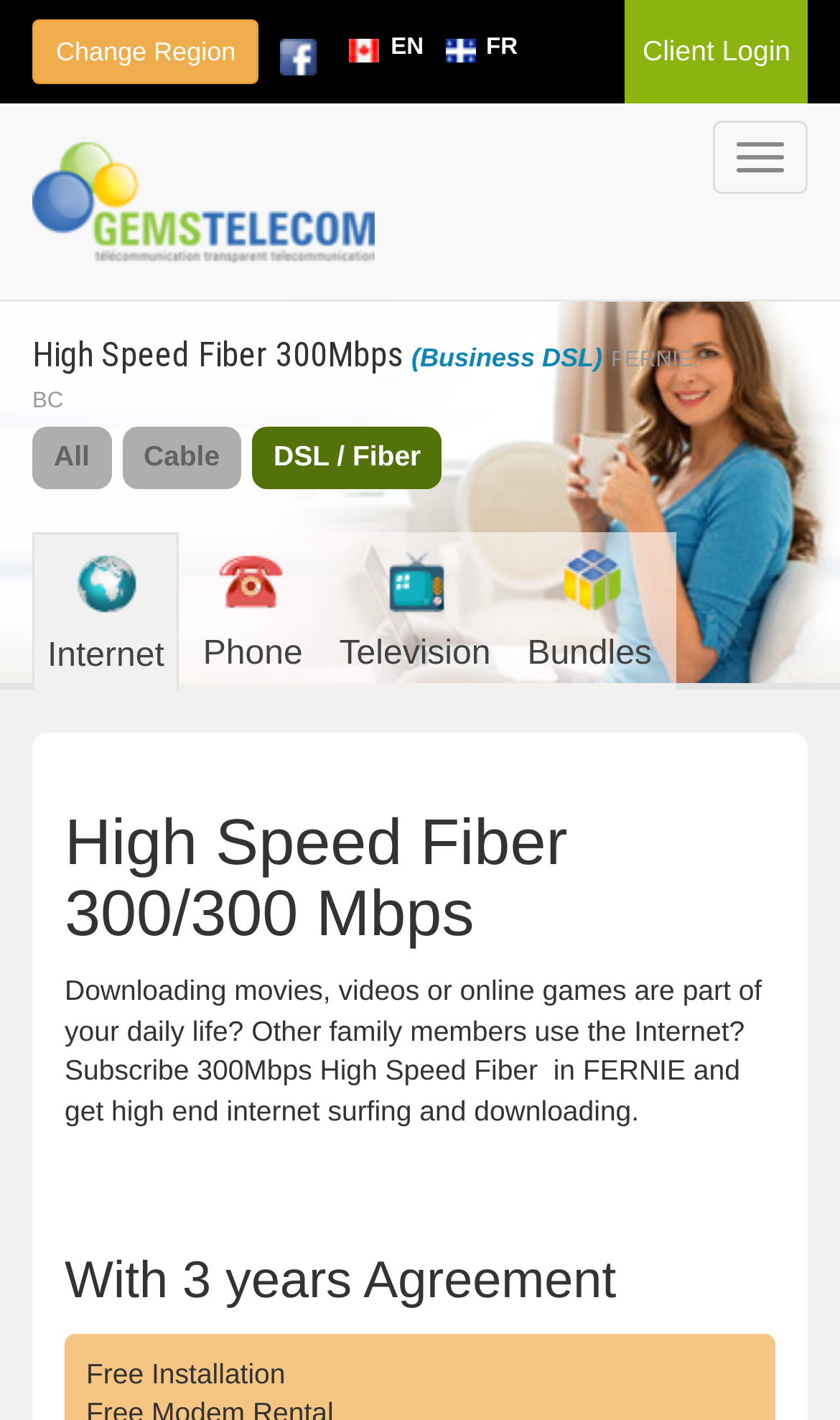What is the benefit of subscribing to this internet service?
Based on the visual content, answer with a single word or a brief phrase.

High end internet surfing and downloading